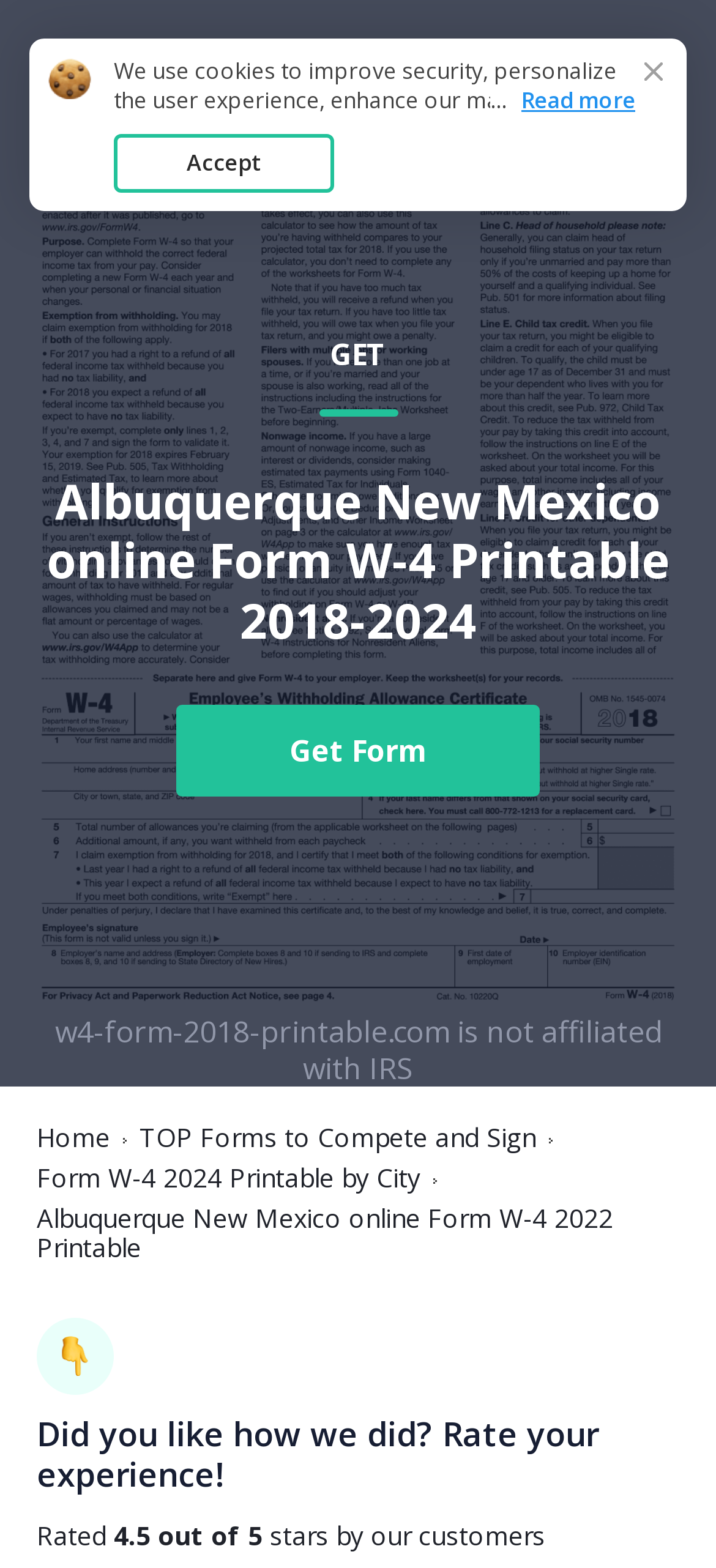Pinpoint the bounding box coordinates of the clickable element to carry out the following instruction: "Click the link to view TOP Forms to Compete and Sign."

[0.195, 0.716, 0.749, 0.735]